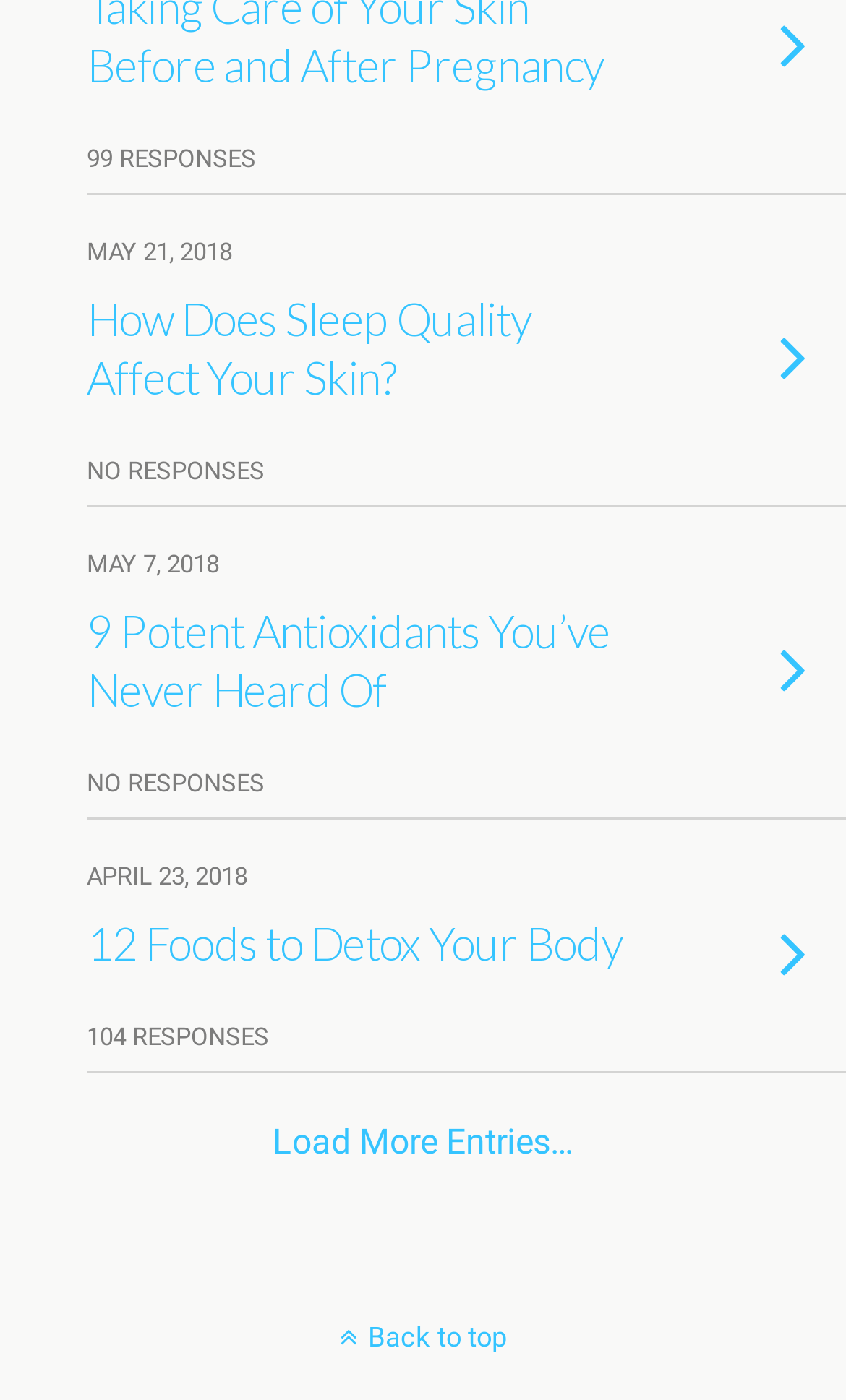Identify the bounding box coordinates for the UI element described by the following text: "Back to top". Provide the coordinates as four float numbers between 0 and 1, in the format [left, top, right, bottom].

[0.0, 0.944, 1.0, 0.967]